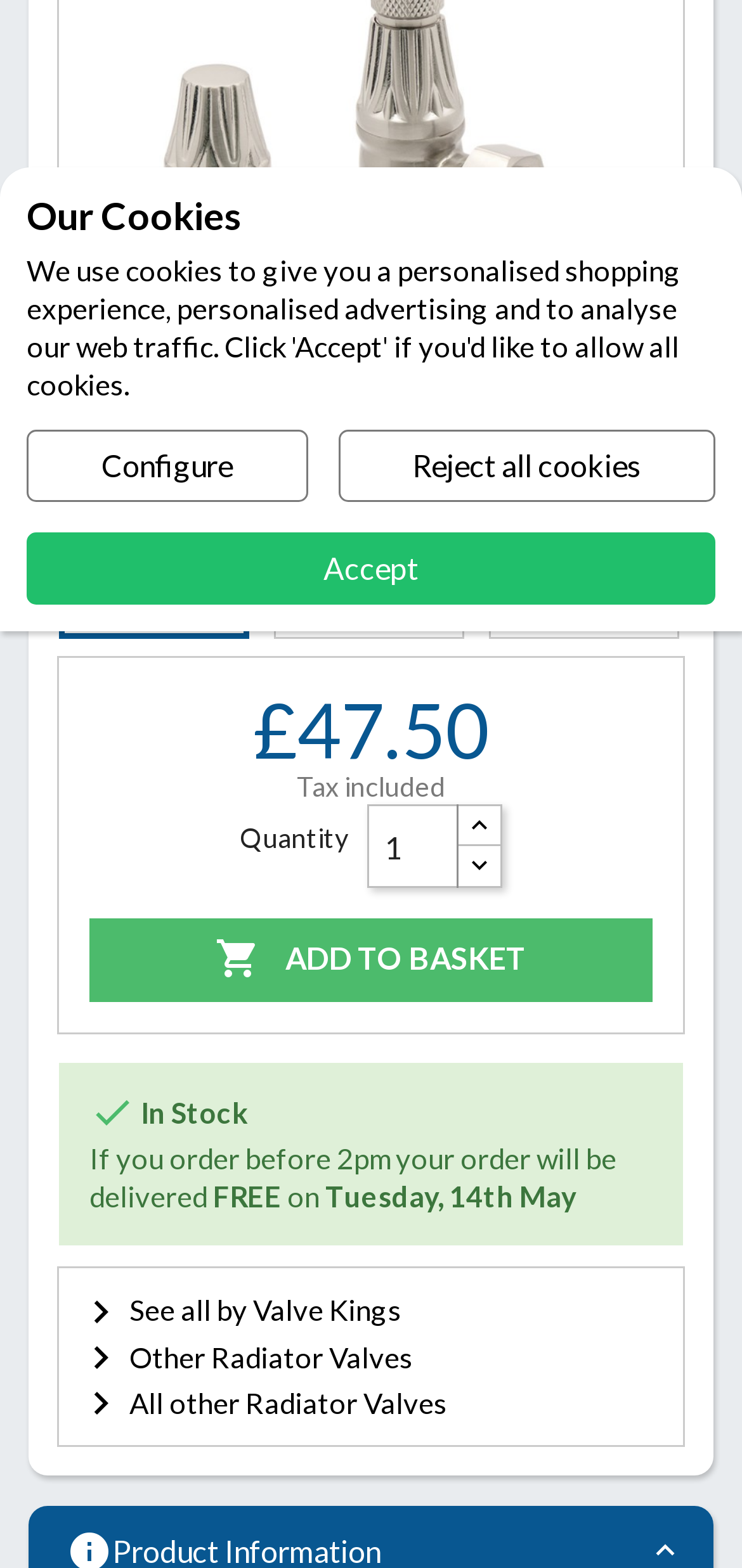Given the element description legal disclaimer, predict the bounding box coordinates for the UI element in the webpage screenshot. The format should be (top-left x, top-left y, bottom-right x, bottom-right y), and the values should be between 0 and 1.

None